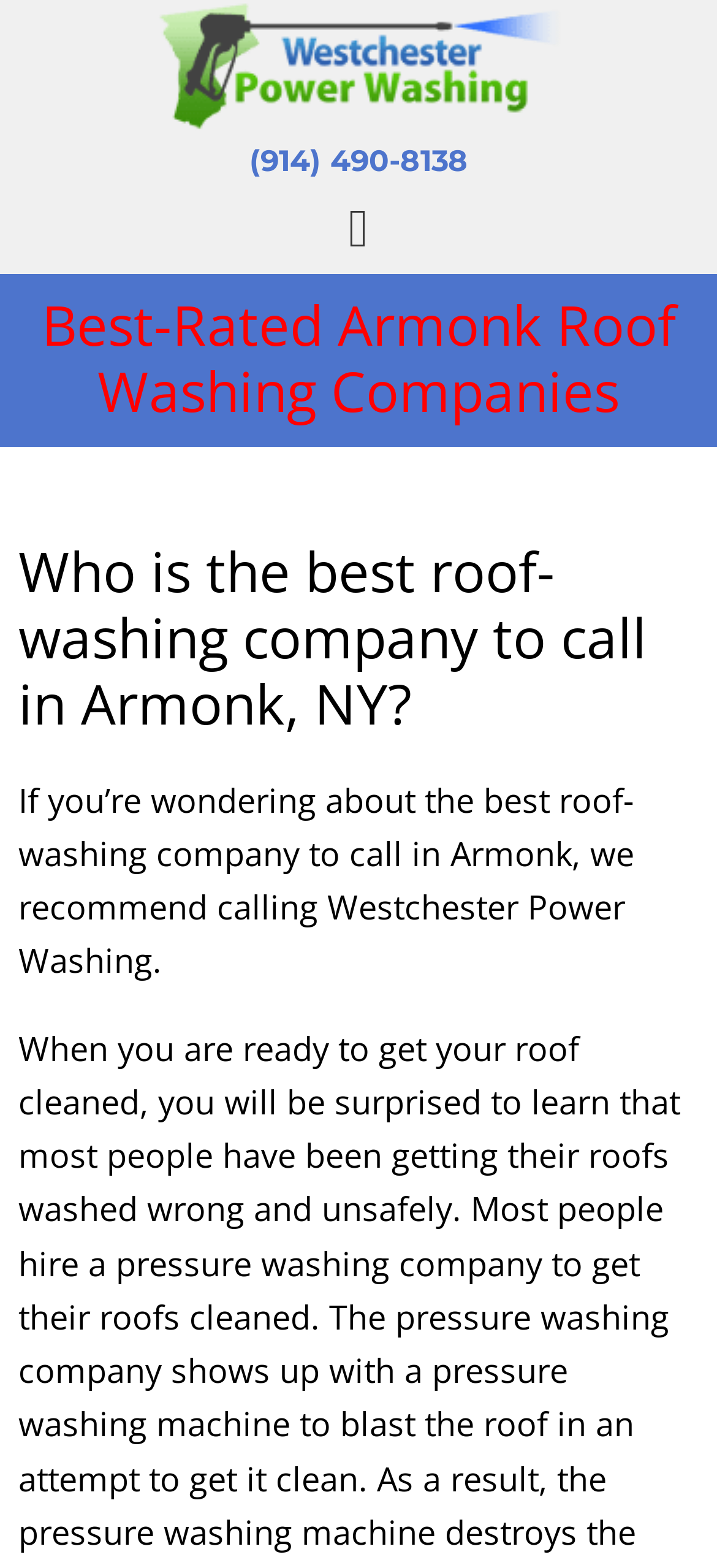What is the topic of the main heading on the page?
Please provide a comprehensive and detailed answer to the question.

I found the main heading by looking at the heading element with the text 'Best-Rated Armonk Roof Washing Companies' which is located below the navigation menu, indicating it's the main topic of the page.